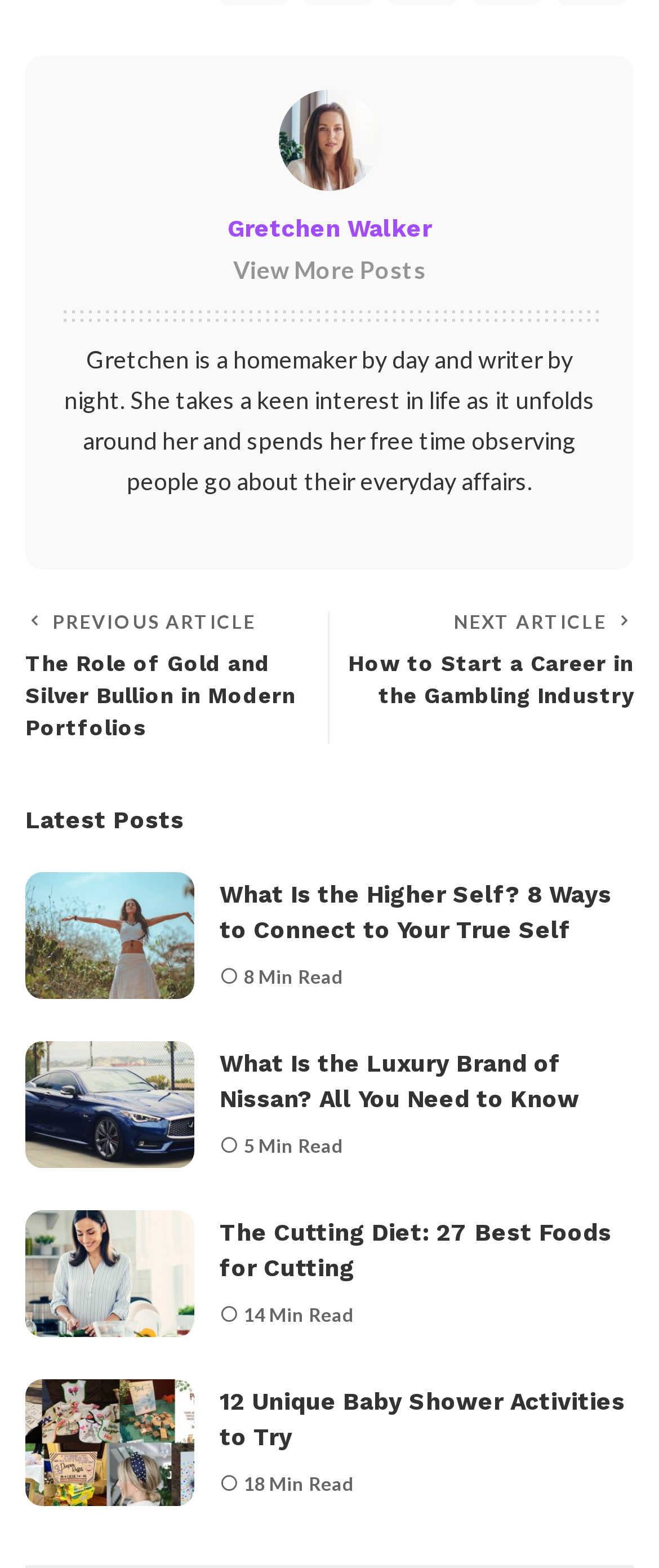Please provide a one-word or short phrase answer to the question:
What is the topic of the second article?

Nissan luxury brand